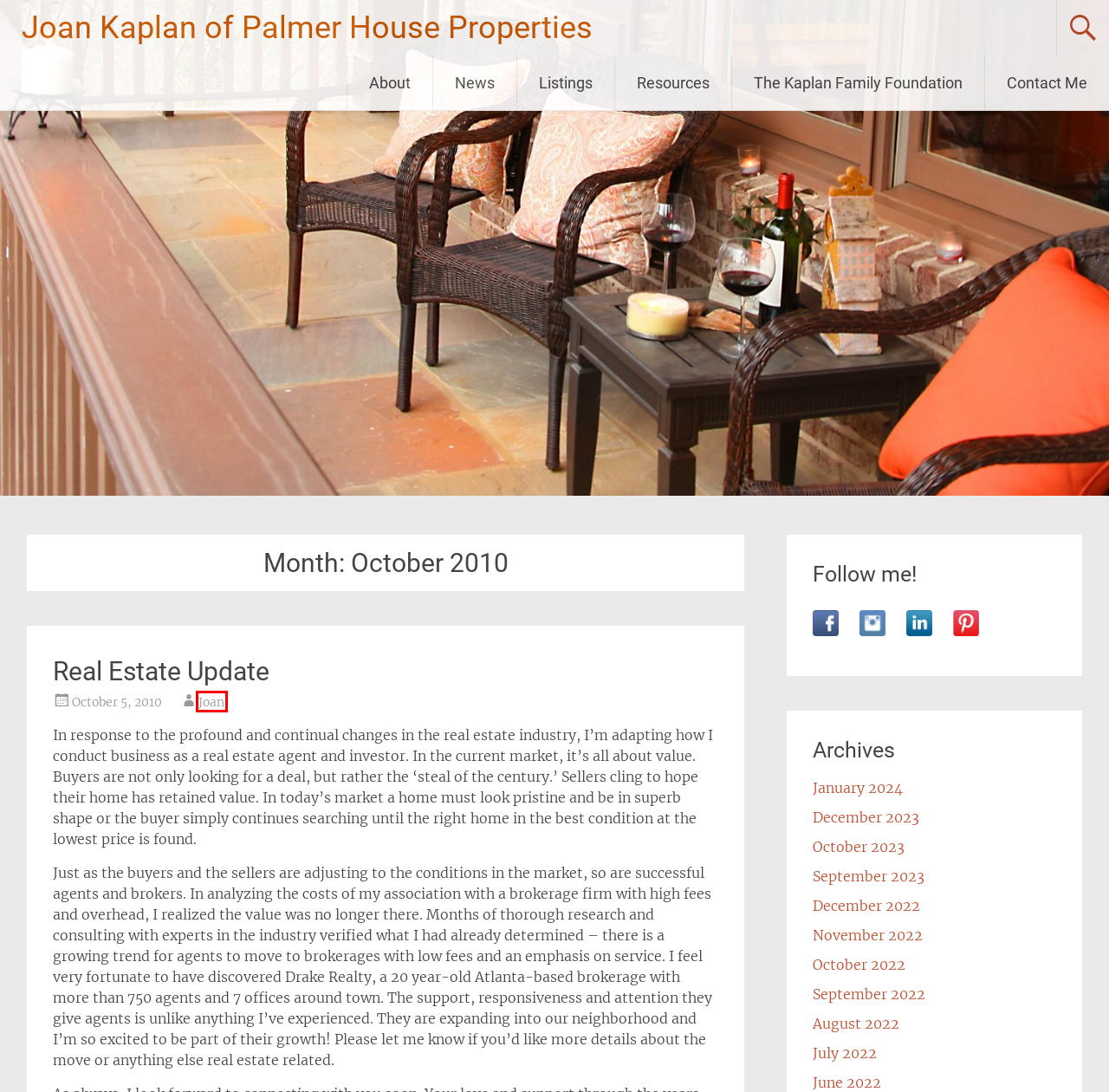Using the screenshot of a webpage with a red bounding box, pick the webpage description that most accurately represents the new webpage after the element inside the red box is clicked. Here are the candidates:
A. Joan | Joan Kaplan of Palmer House Properties
B. Real Estate Update | Joan Kaplan of Palmer House Properties
C. July | 2022 | Joan Kaplan of Palmer House Properties
D. December | 2022 | Joan Kaplan of Palmer House Properties
E. January | 2024 | Joan Kaplan of Palmer House Properties
F. October | 2022 | Joan Kaplan of Palmer House Properties
G. Joan Kaplan of Palmer House Properties | Residential real estate expert in northeast Atlanta
H. August | 2022 | Joan Kaplan of Palmer House Properties

A